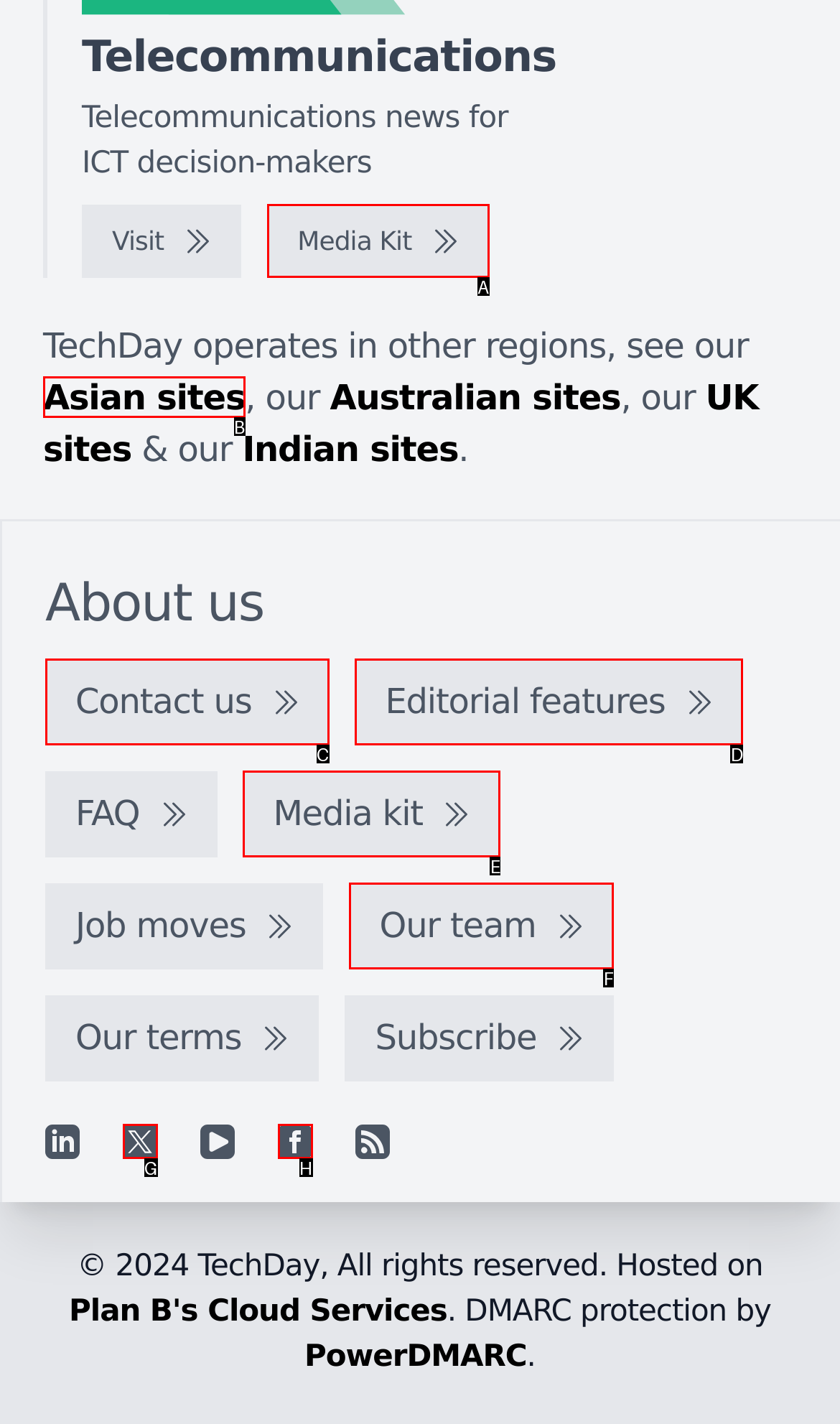Match the element description to one of the options: aria-label="Facebook"
Respond with the corresponding option's letter.

H